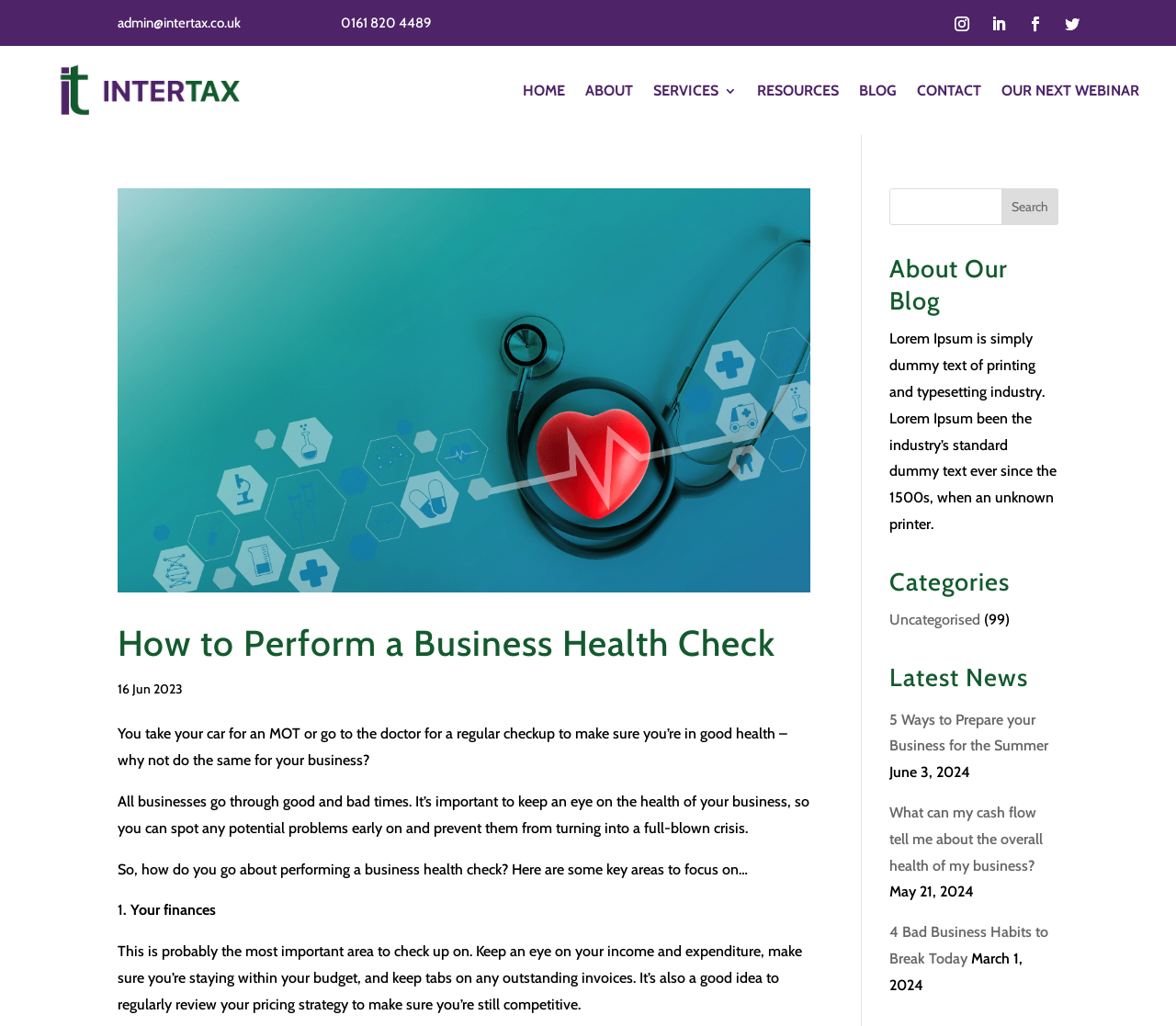Give a one-word or short phrase answer to the question: 
How many latest news articles are listed?

3